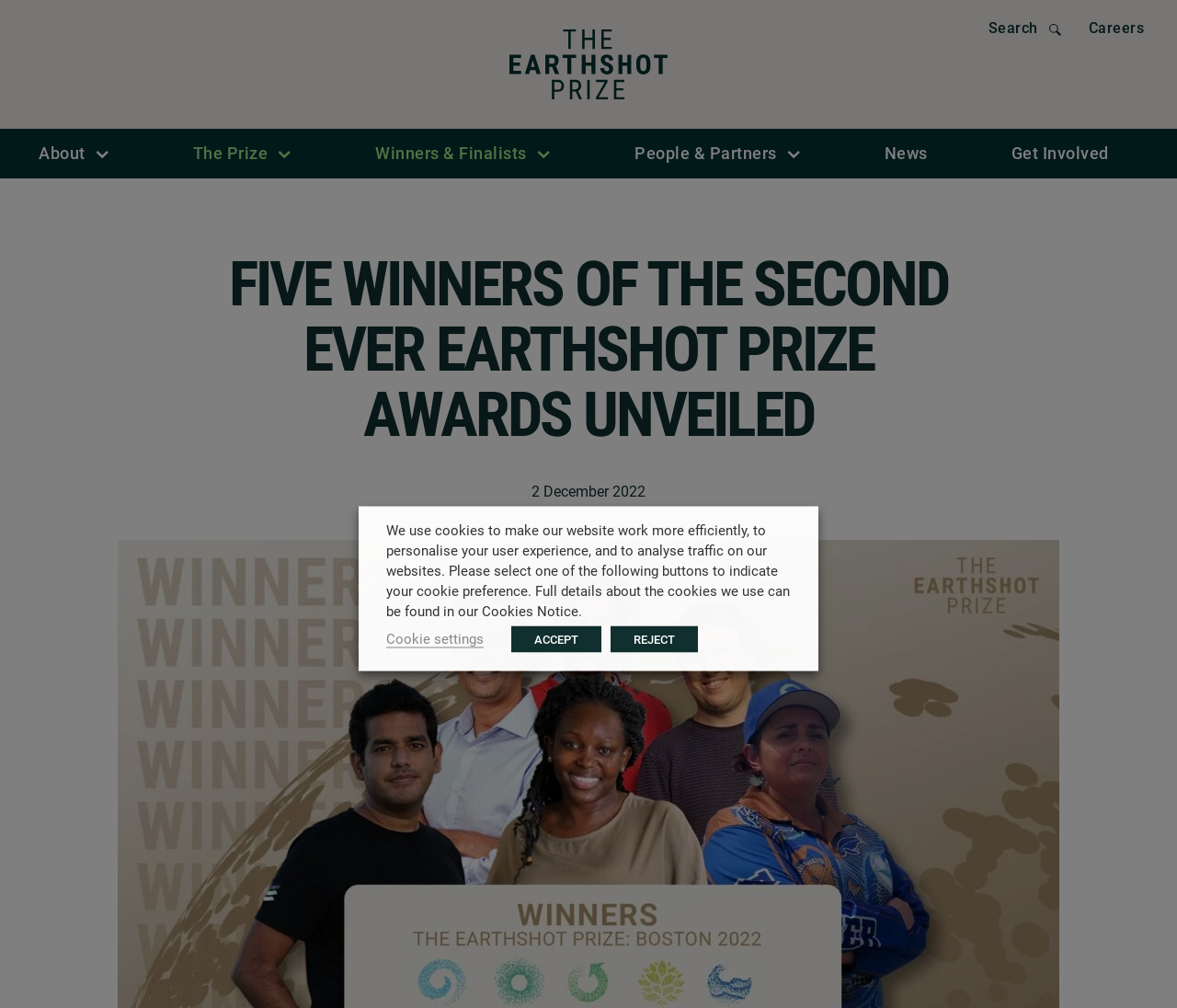Respond to the following query with just one word or a short phrase: 
What is the date of the Earthshot Prize Awards?

2 December 2022